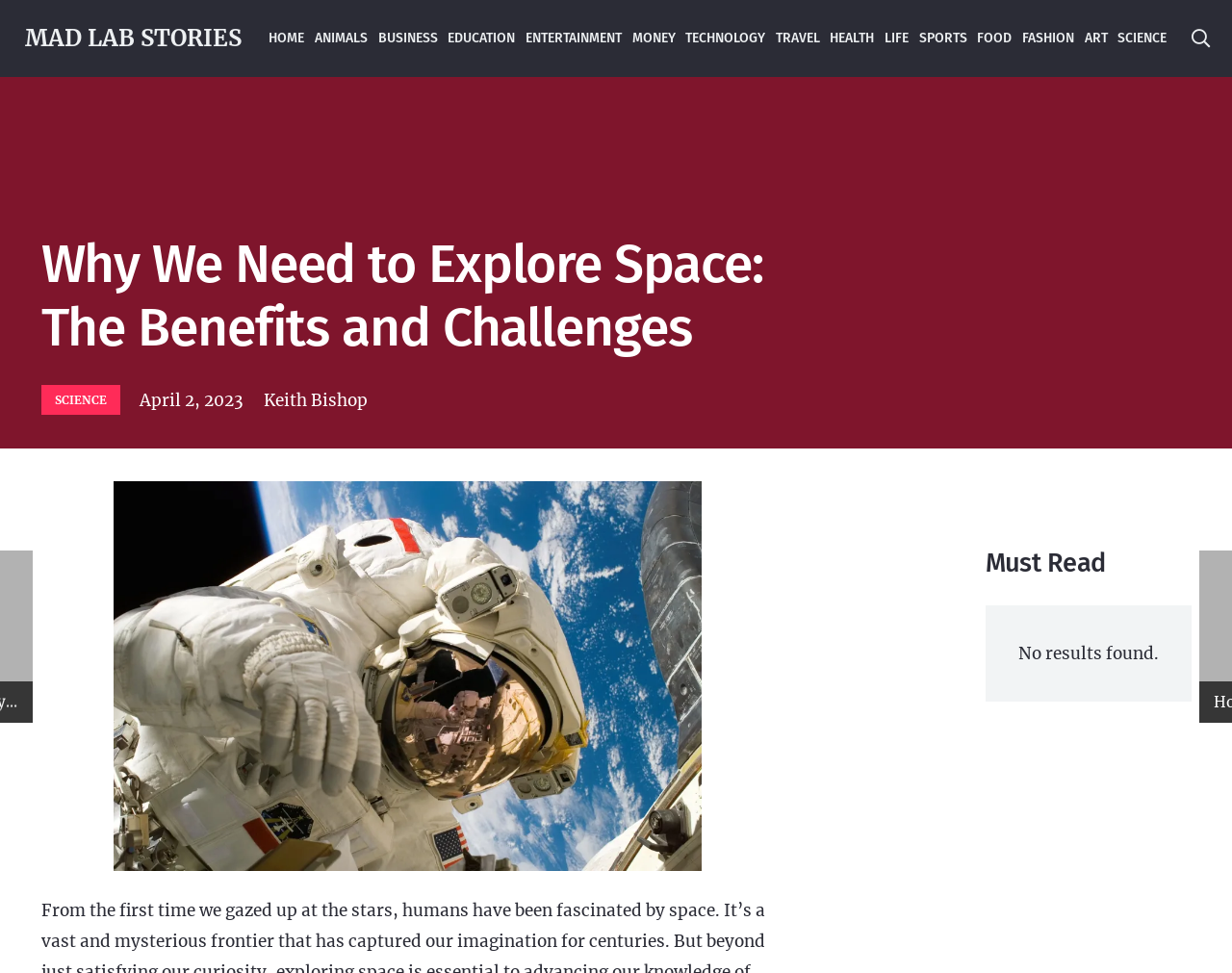Identify the bounding box coordinates of the clickable region necessary to fulfill the following instruction: "view article by Keith Bishop". The bounding box coordinates should be four float numbers between 0 and 1, i.e., [left, top, right, bottom].

[0.214, 0.396, 0.298, 0.427]